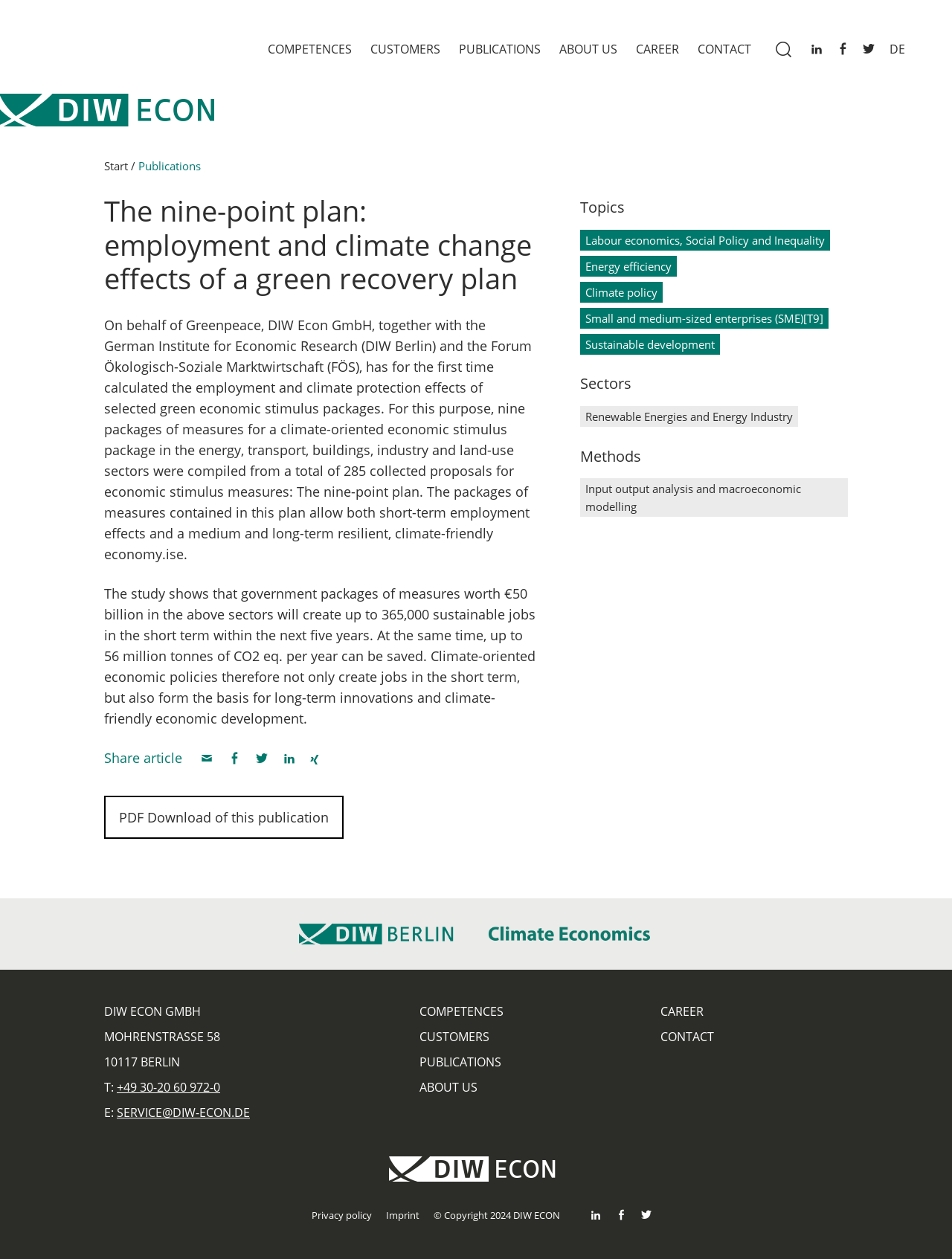Determine the bounding box coordinates for the UI element with the following description: "PDF Download of this publication". The coordinates should be four float numbers between 0 and 1, represented as [left, top, right, bottom].

[0.109, 0.632, 0.361, 0.666]